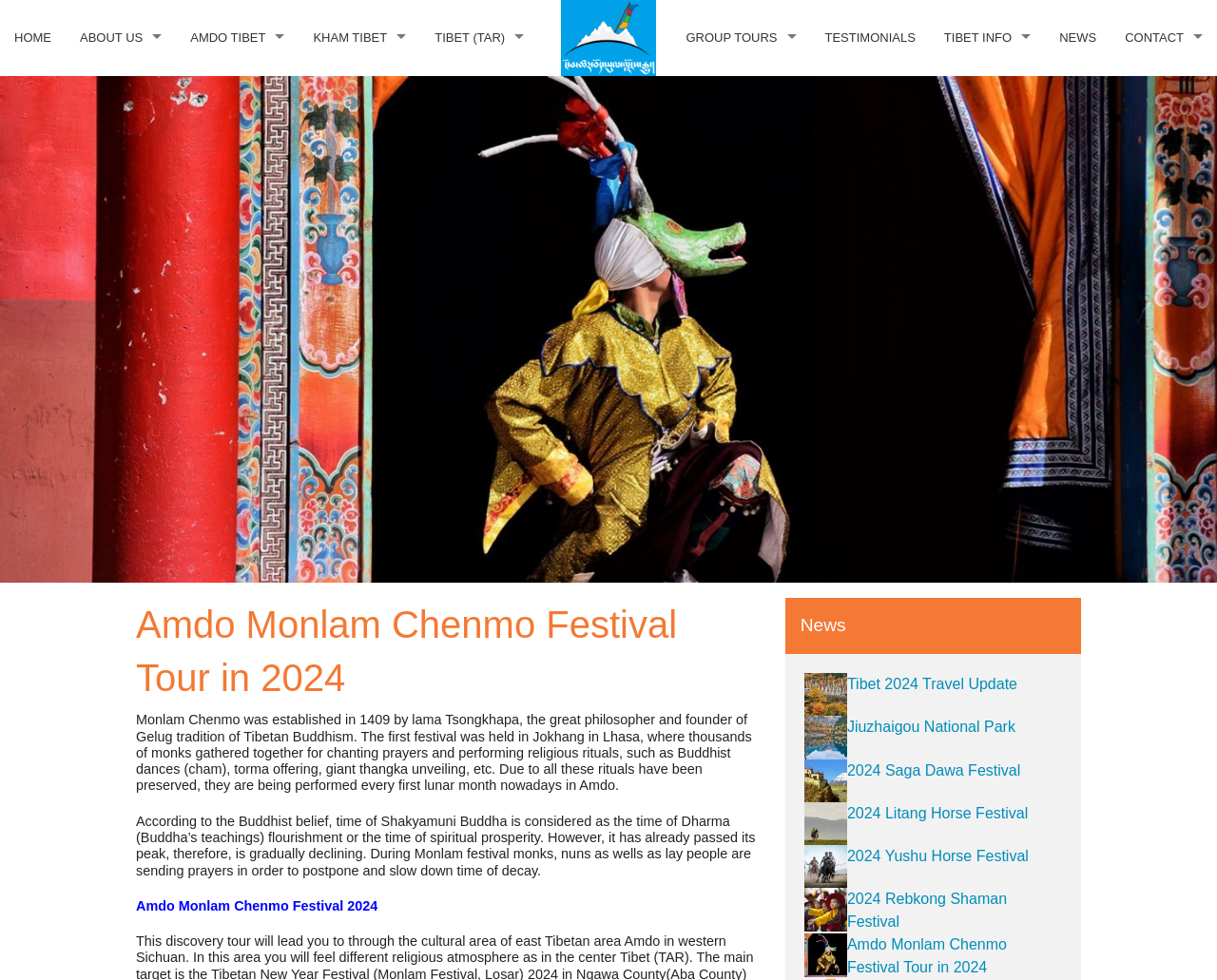Please identify the bounding box coordinates of the region to click in order to complete the given instruction: "Check NEWS". The coordinates should be four float numbers between 0 and 1, i.e., [left, top, right, bottom].

[0.859, 0.0, 0.913, 0.078]